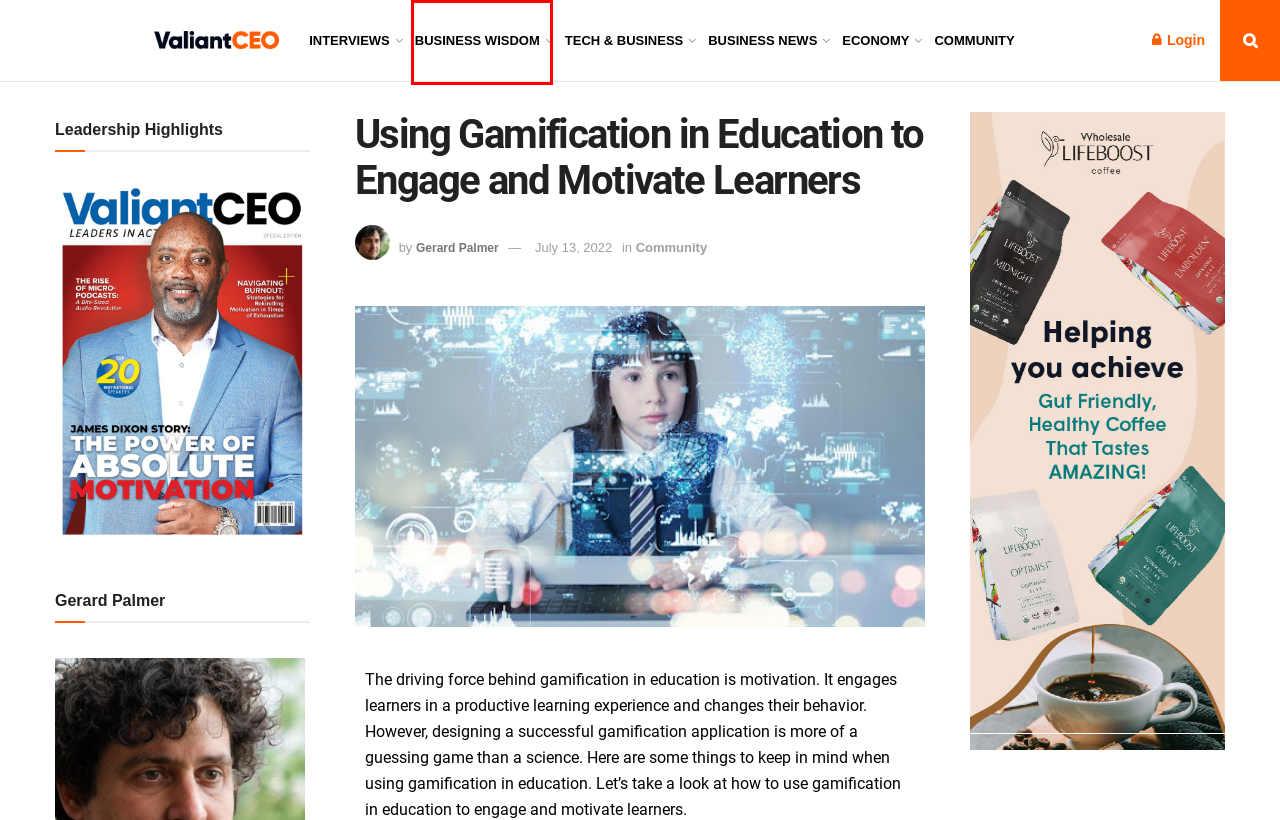Assess the screenshot of a webpage with a red bounding box and determine which webpage description most accurately matches the new page after clicking the element within the red box. Here are the options:
A. ValiantCEO Magazine Special Edition James Dixon - ValiantCEO
B. Home - ValiantCEO
C. Tech & Business Archives - ValiantCEO
D. Business News Archives - ValiantCEO
E. Gerard Palmer, Author at ValiantCEO
F. Community Archives - ValiantCEO
G. Business Wisdom Archives - ValiantCEO
H. Top Chief Executive Officers and Co Founder’s Interviews

G